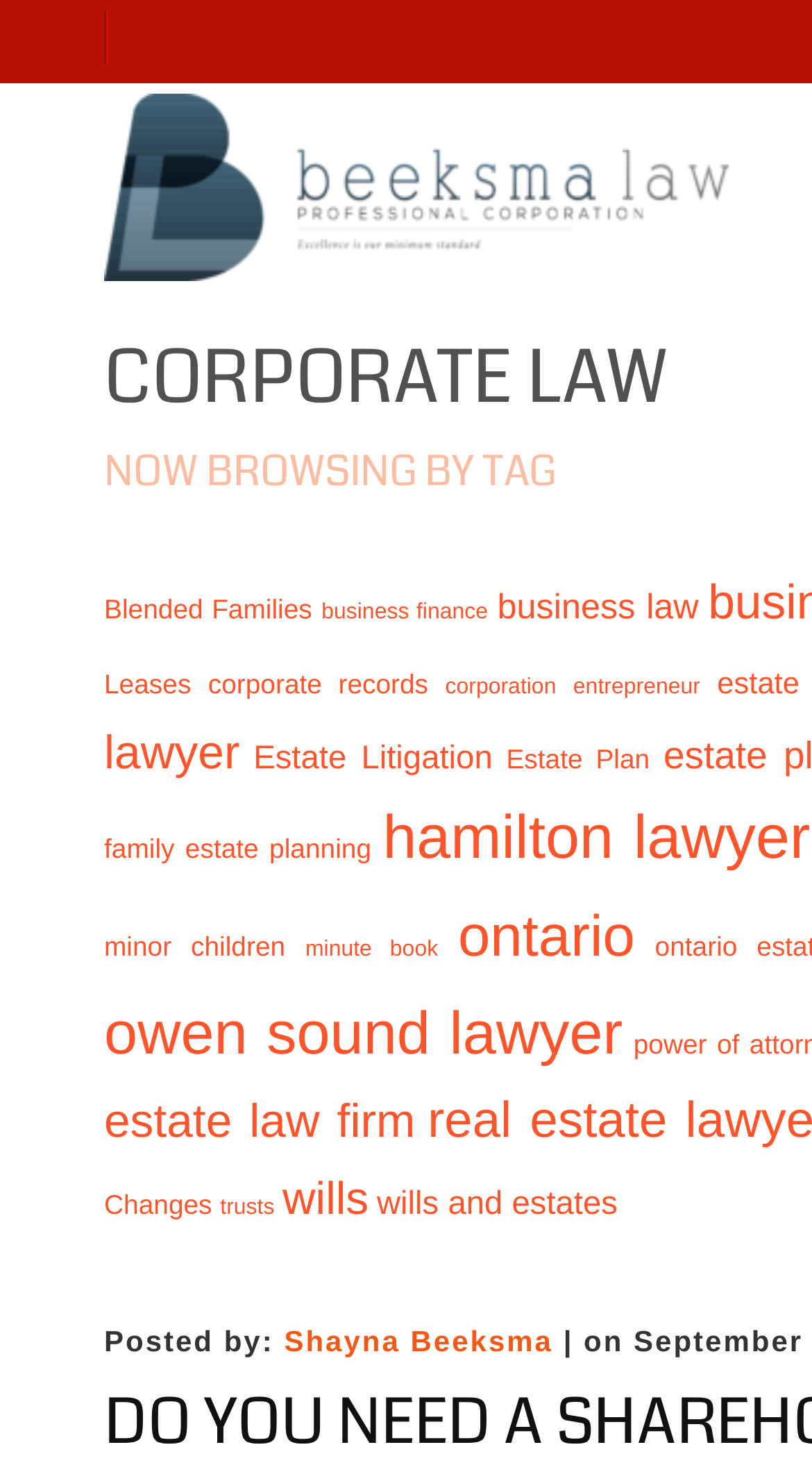Determine the bounding box coordinates for the area you should click to complete the following instruction: "Read about business finance".

[0.396, 0.408, 0.601, 0.425]